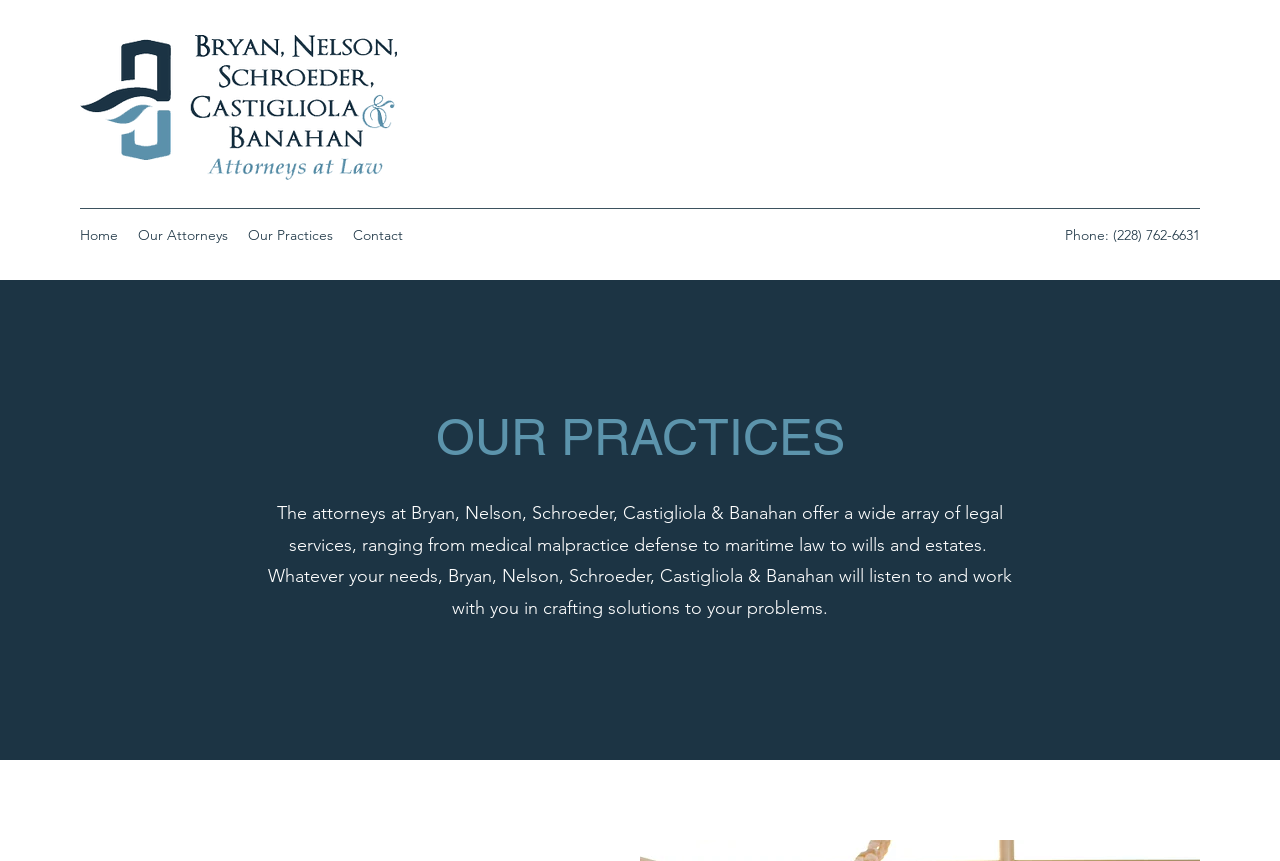Illustrate the webpage thoroughly, mentioning all important details.

The webpage is about the law firm Bryan, Nelson, Schroeder, Castigliola & Banahan, PLLC, with a focus on their practices. At the top left, there is a link to the homepage. Next to it, there is a navigation menu labeled "Site" that contains links to "Home", "Our Attorneys", "Our Practices", and "Contact". 

On the top right, the phone number "(228) 762-6631" is displayed. Below the navigation menu, there is a heading "OUR PRACTICES" in a larger font size. Underneath the heading, a paragraph of text describes the legal services offered by the law firm, including medical malpractice defense, maritime law, and wills and estates. The text also mentions that the firm will work with clients to craft solutions to their problems.